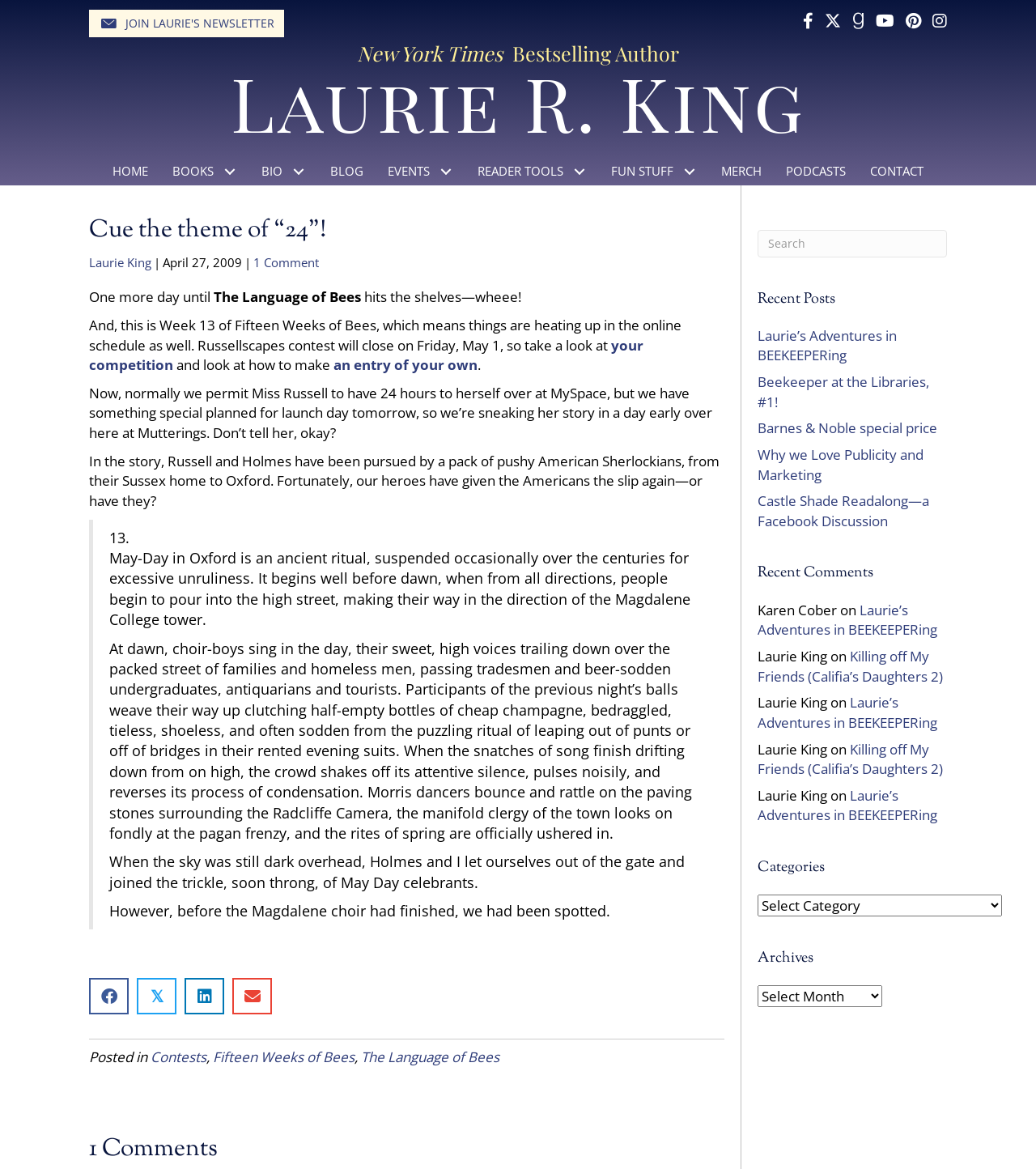Identify and provide the main heading of the webpage.

Laurie R. King